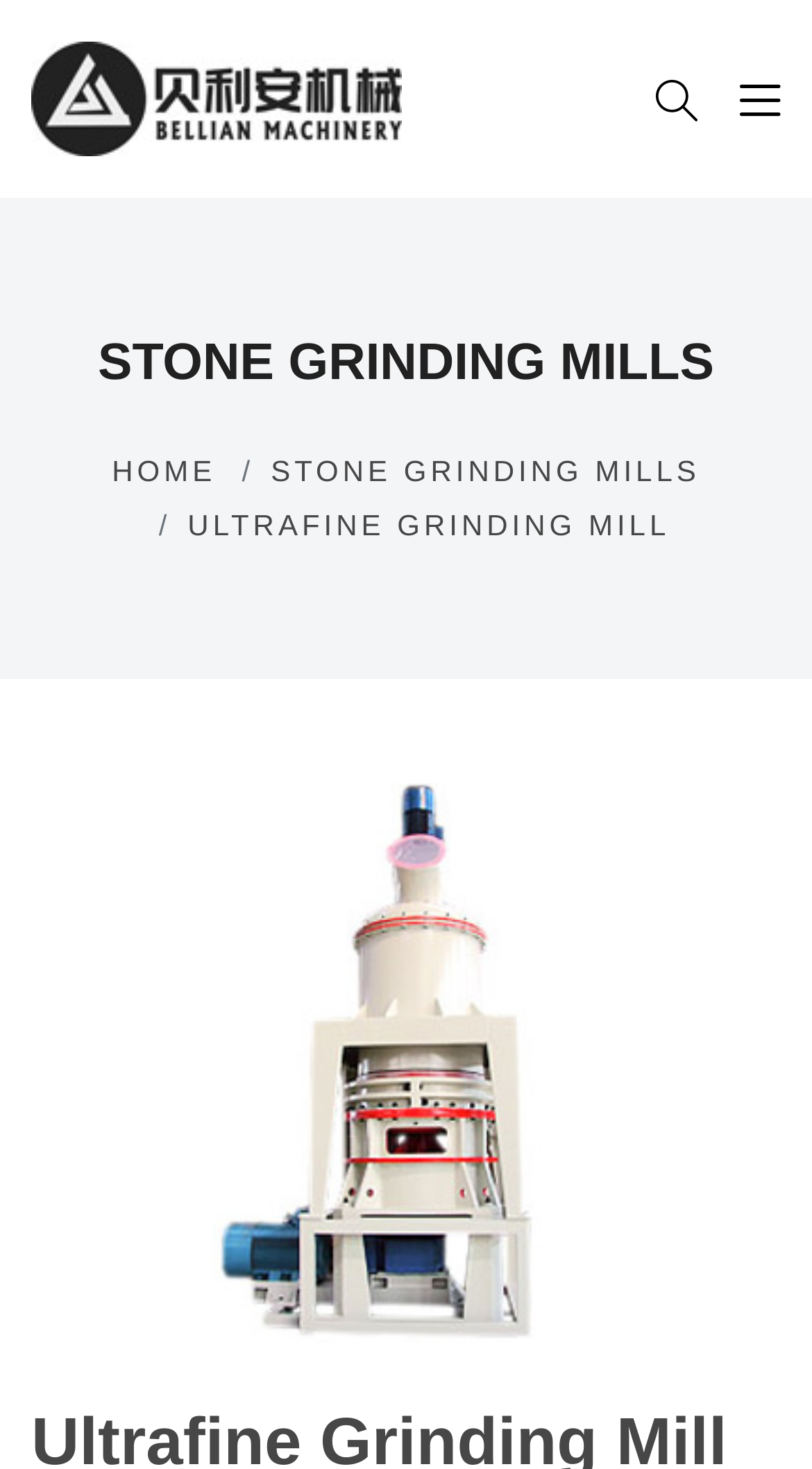What is the category of the product?
Use the screenshot to answer the question with a single word or phrase.

STONE GRINDING MILLS